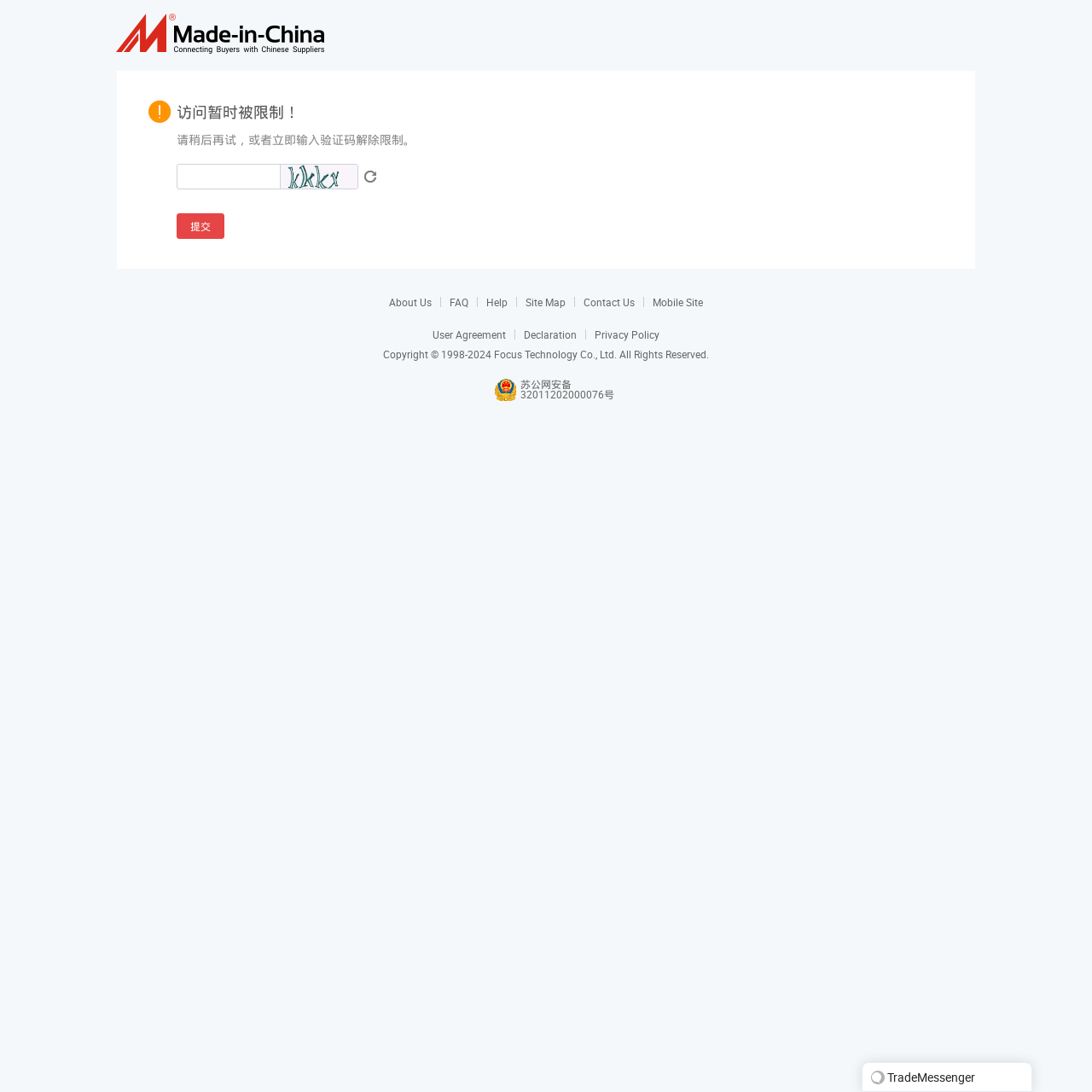How many links are there in the footer section?
Based on the screenshot, provide your answer in one word or phrase.

9